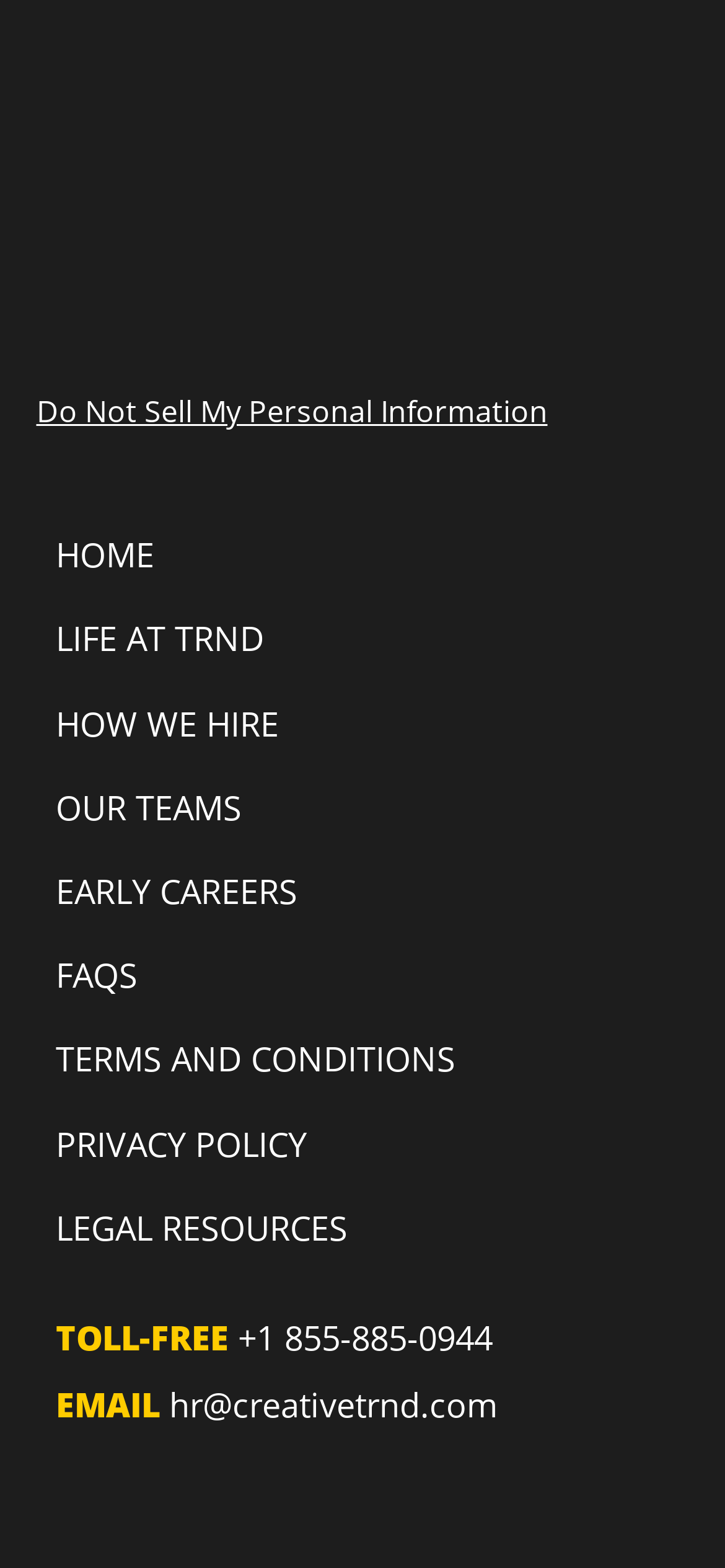Find the bounding box coordinates for the element that must be clicked to complete the instruction: "go to HOW WE HIRE page". The coordinates should be four float numbers between 0 and 1, indicated as [left, top, right, bottom].

[0.077, 0.435, 1.0, 0.489]